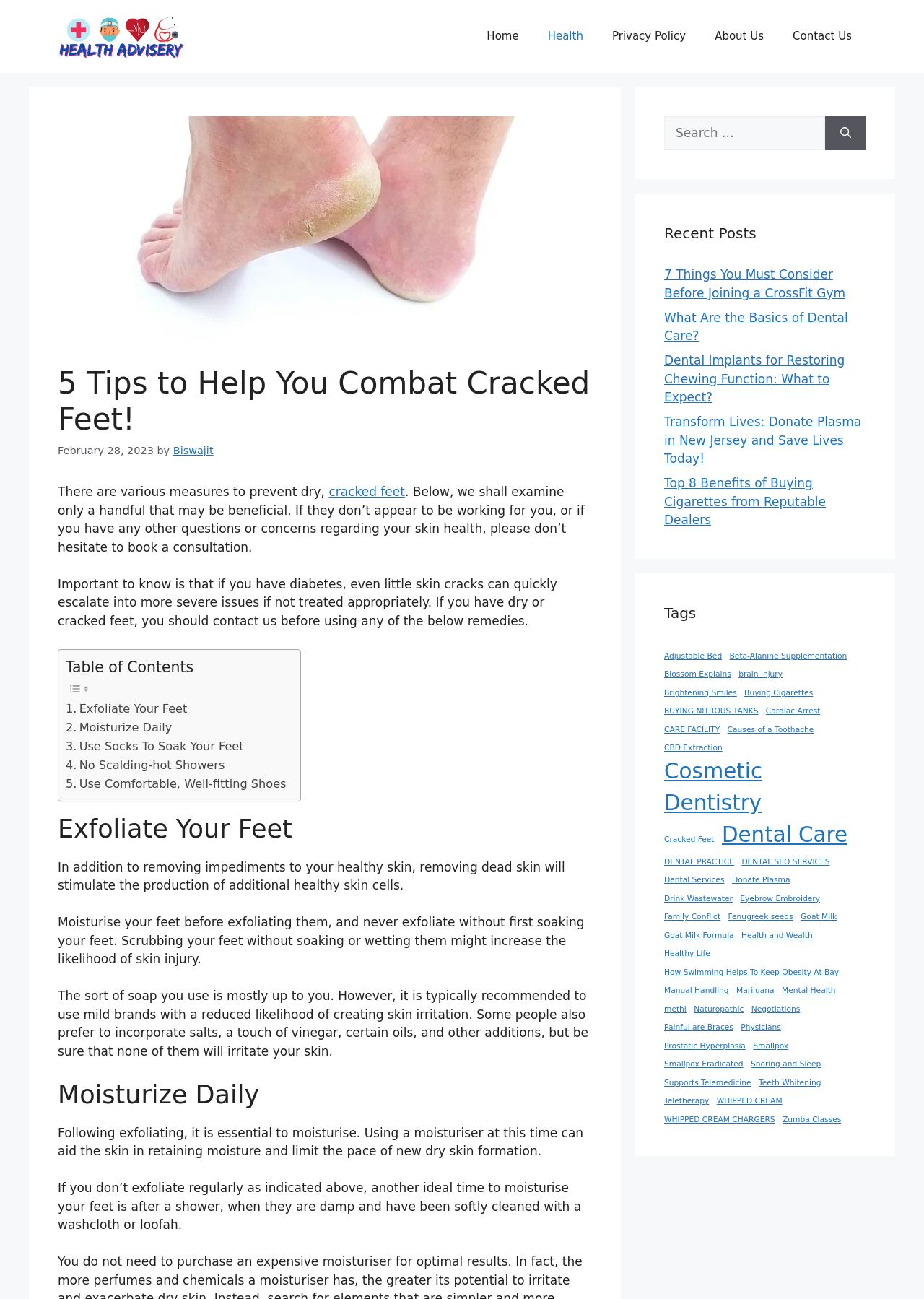What is the consequence of not treating skin cracks appropriately?
Using the image, elaborate on the answer with as much detail as possible.

If skin cracks are not treated appropriately, they can quickly escalate into more severe issues, especially for people with diabetes, as indicated by the text 'Important to know is that if you have diabetes, even little skin cracks can quickly escalate into more severe issues if not treated appropriately.'